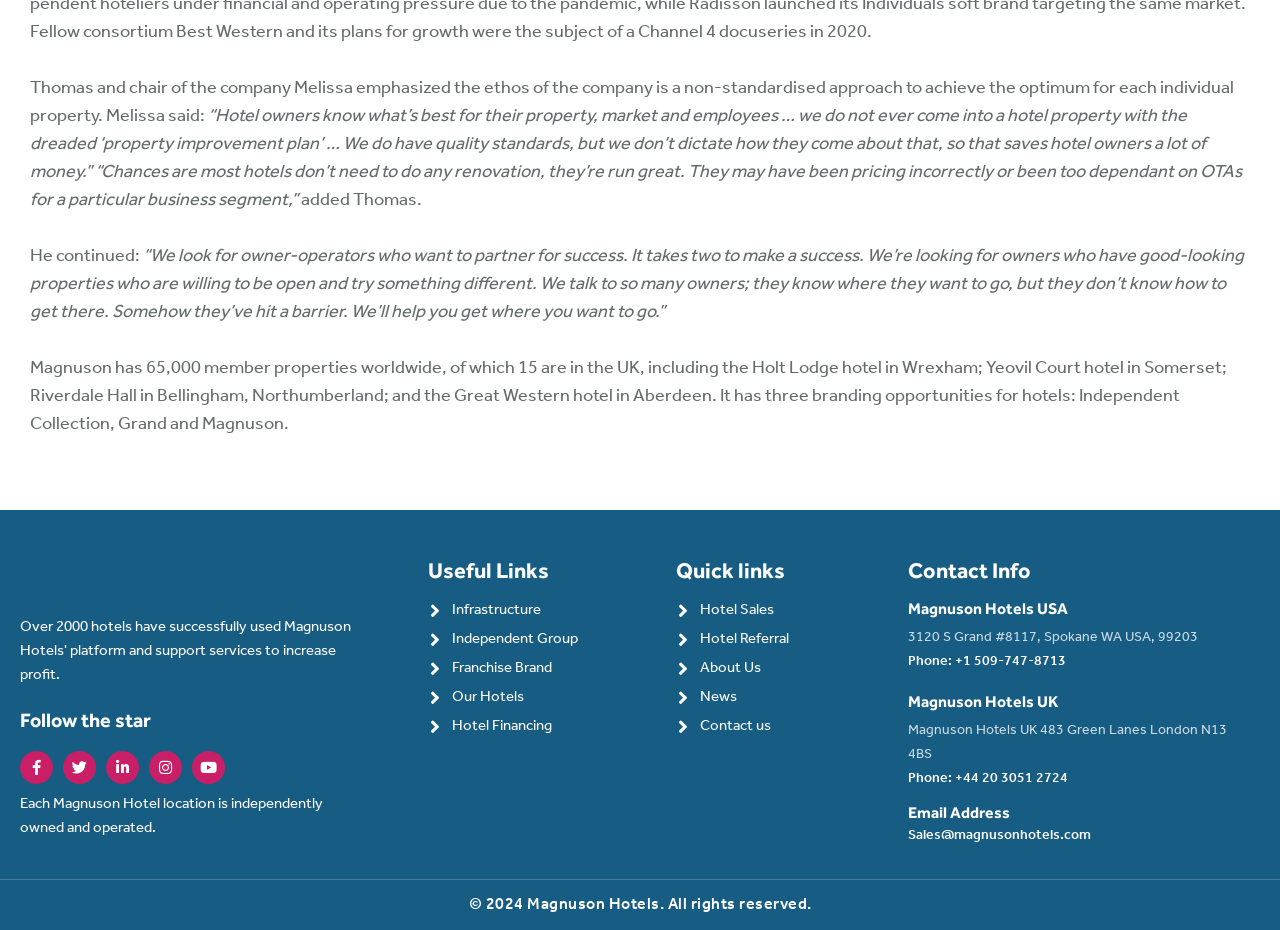How many brand opportunities are available for hotels?
Use the information from the screenshot to give a comprehensive response to the question.

According to the webpage, Magnuson has three brand opportunities for hotels: Independent Collection, Grand, and Magnuson.